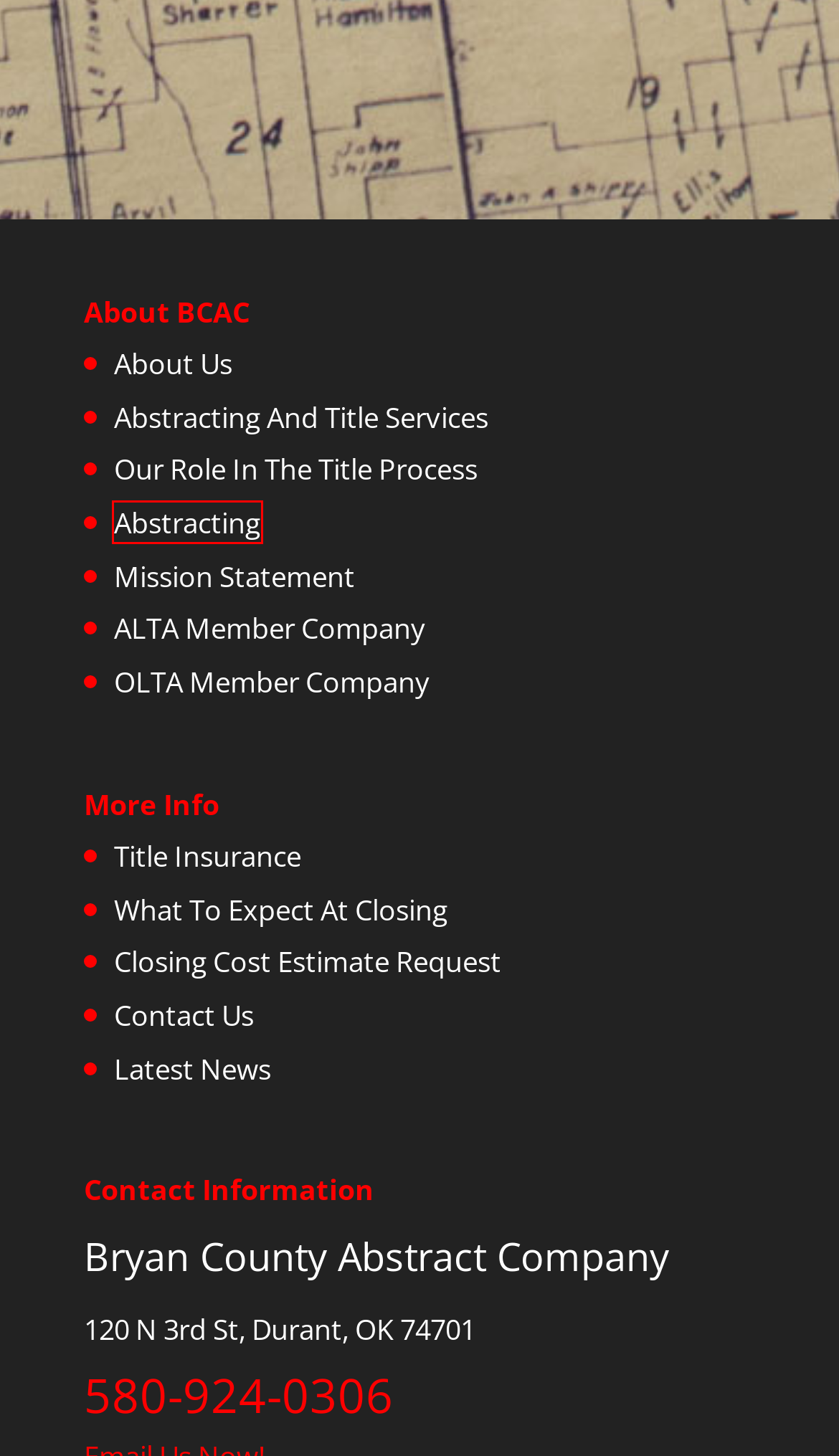View the screenshot of the webpage containing a red bounding box around a UI element. Select the most fitting webpage description for the new page shown after the element in the red bounding box is clicked. Here are the candidates:
A. Abstracting | Bryan County Abstract Company
B. About Us | Bryan County Abstract Company
C. Contact Us | Bryan County Abstract Company
D. Closing Cost Estimate Request | Bryan County Abstract Company
E. Latest News | Bryan County Abstract Company
F. Mission Statement | Bryan County Abstract In Durant, OK | Bryan County Abstract Company
G. What To Expect At Closing | Bryan County Abstract Company
H. Our Role In The Title Process | Bryan County Abstract Company

A